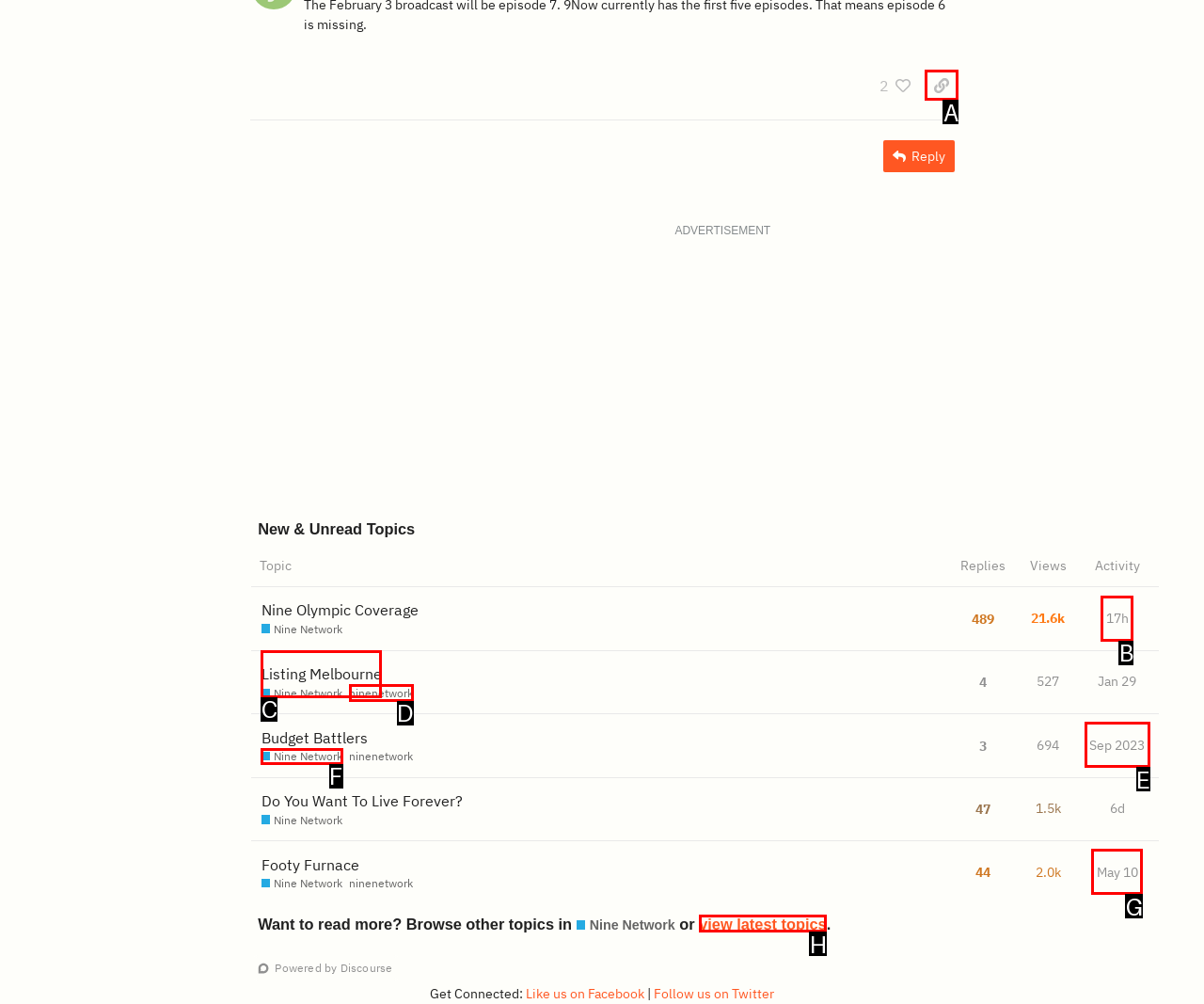Find the correct option to complete this instruction: Copy a link to this post to clipboard. Reply with the corresponding letter.

A